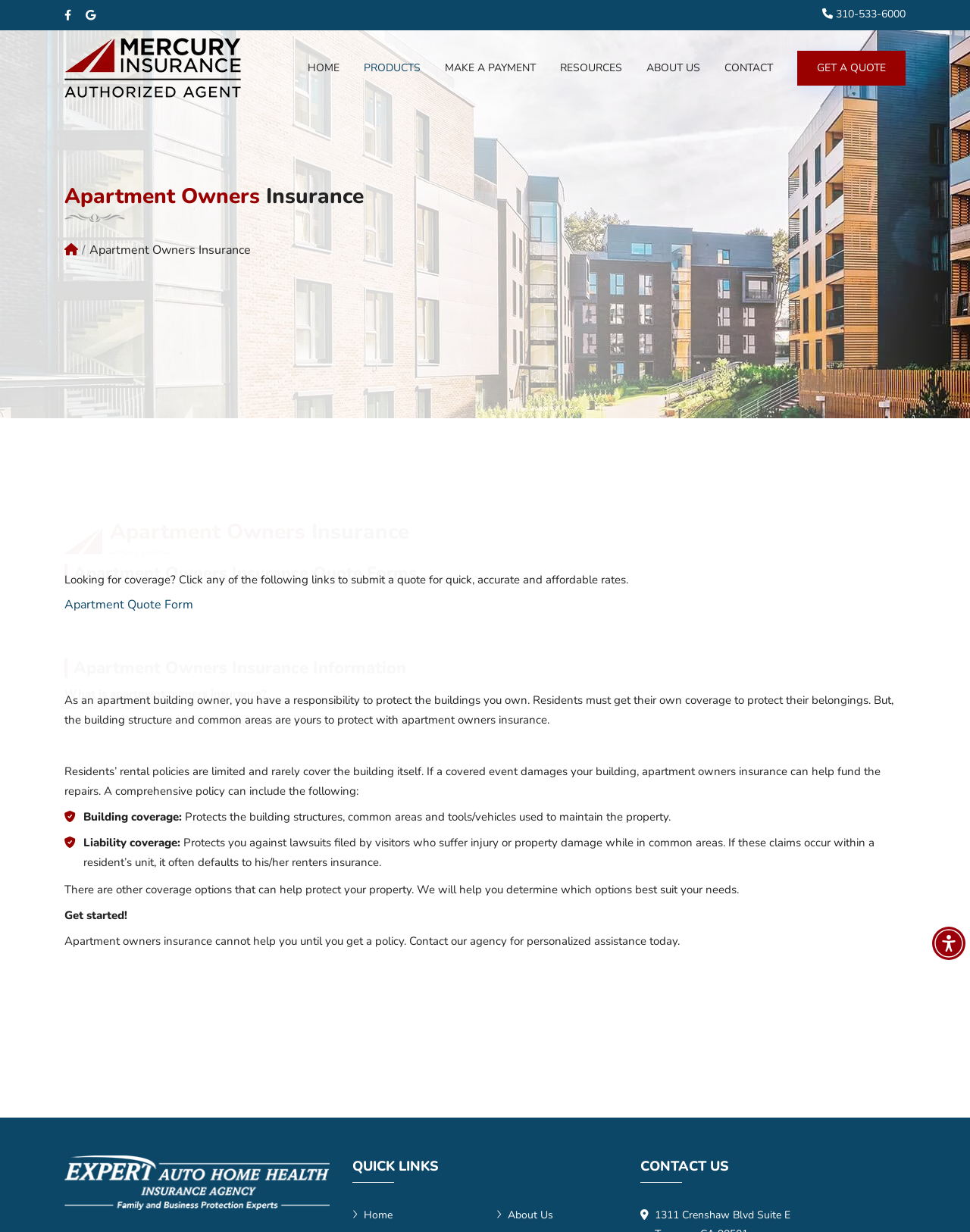Determine the primary headline of the webpage.

Apartment Owners Insurance